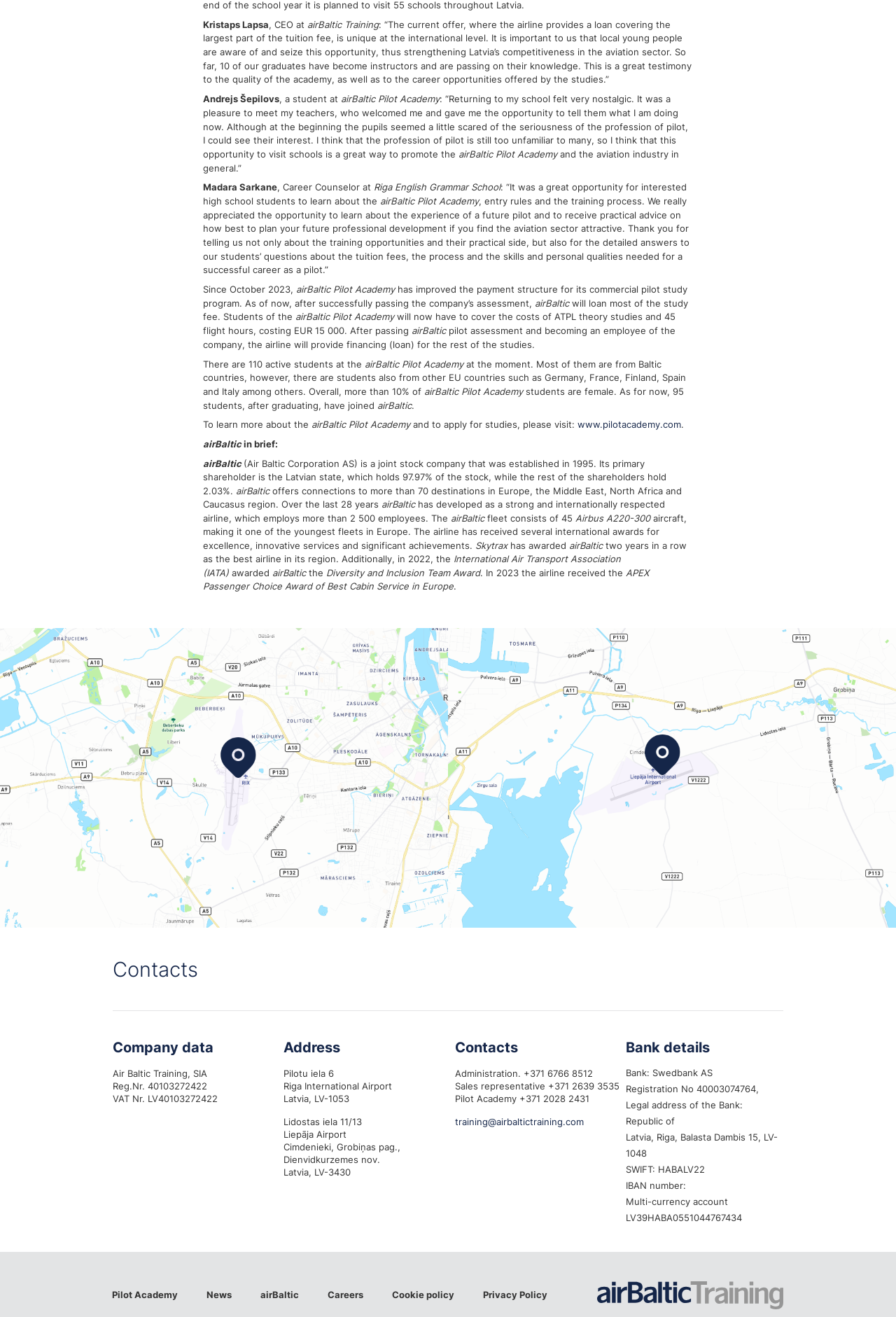Locate the bounding box of the UI element defined by this description: "Pilot Academy". The coordinates should be given as four float numbers between 0 and 1, formatted as [left, top, right, bottom].

[0.109, 0.967, 0.214, 1.0]